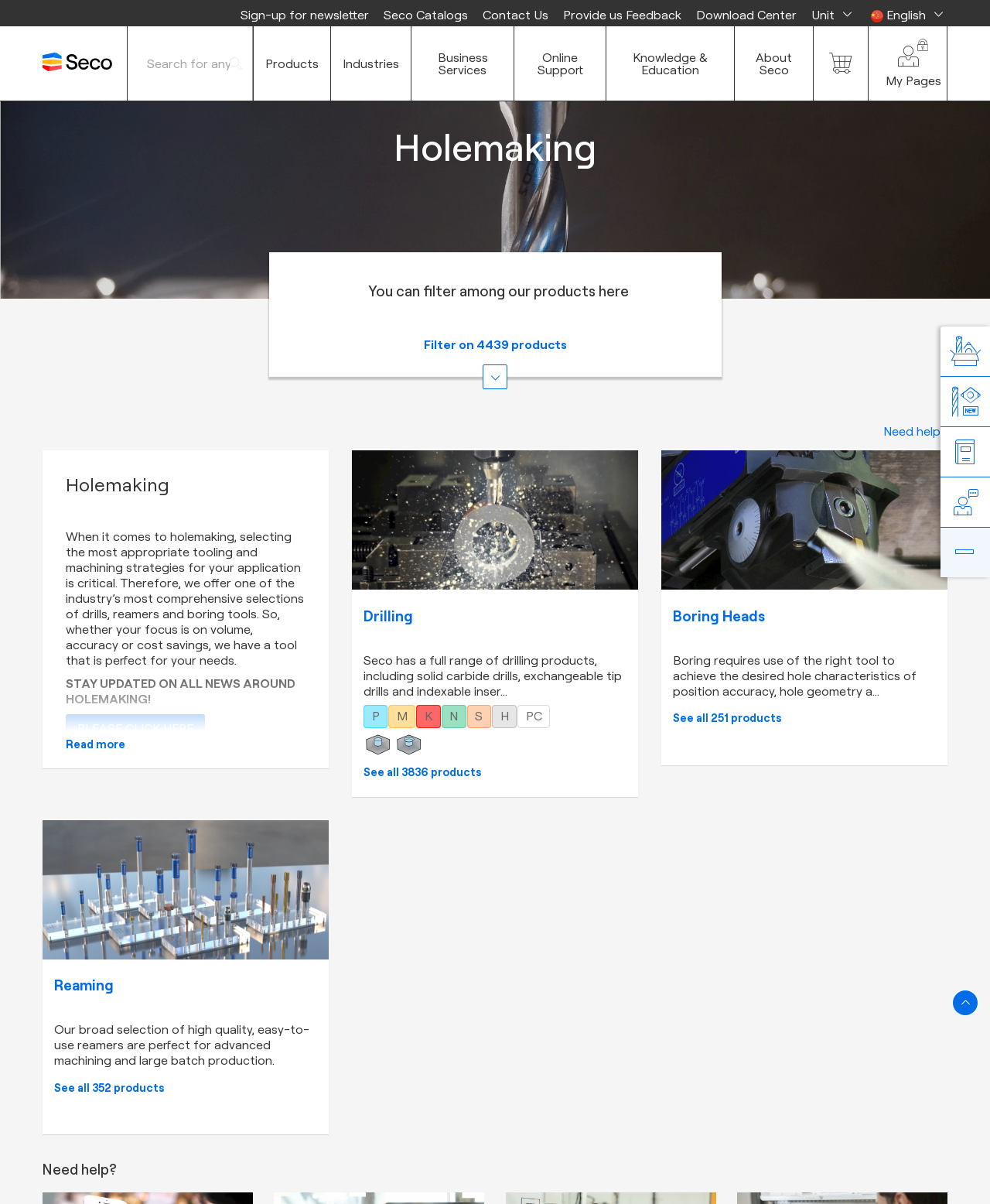What is the function of boring heads?
Use the image to give a comprehensive and detailed response to the question.

According to the webpage, boring heads are used to achieve the desired hole characteristics of position accuracy, hole geometry, and surface finish. This implies that the function of boring heads is to produce holes with specific characteristics.